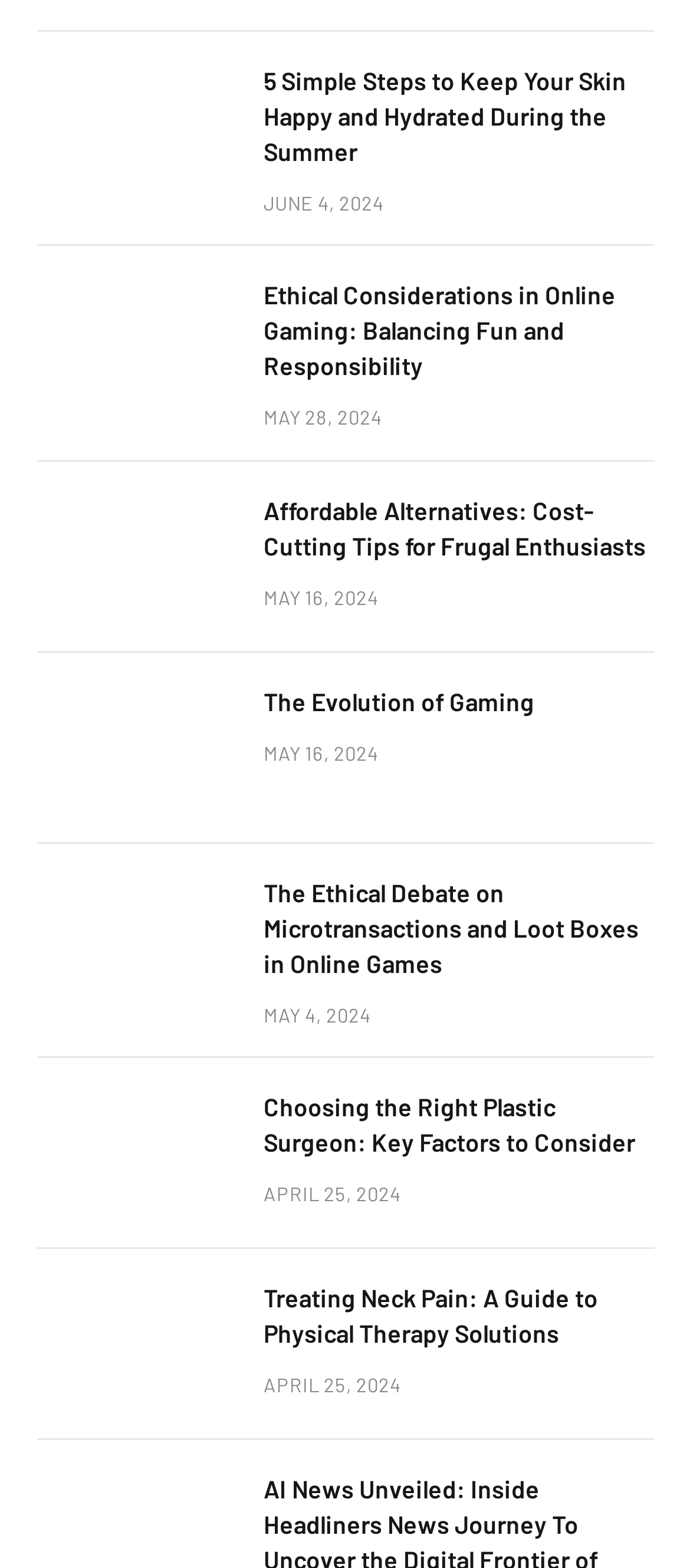Please provide a brief answer to the following inquiry using a single word or phrase:
What is the title of the first article?

5 Simple Steps to Keep Your Skin Happy and Hydrated During the Summer